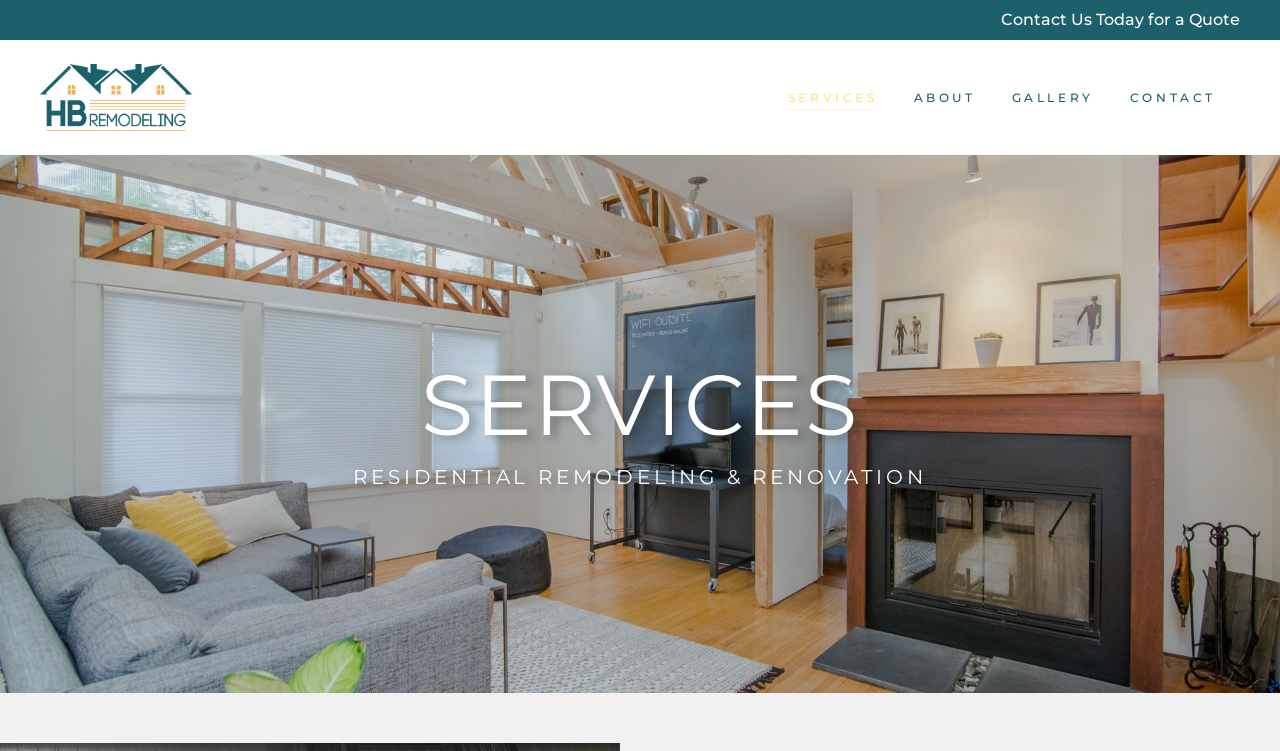What type of remodeling services does the company offer?
Using the visual information from the image, give a one-word or short-phrase answer.

Residential